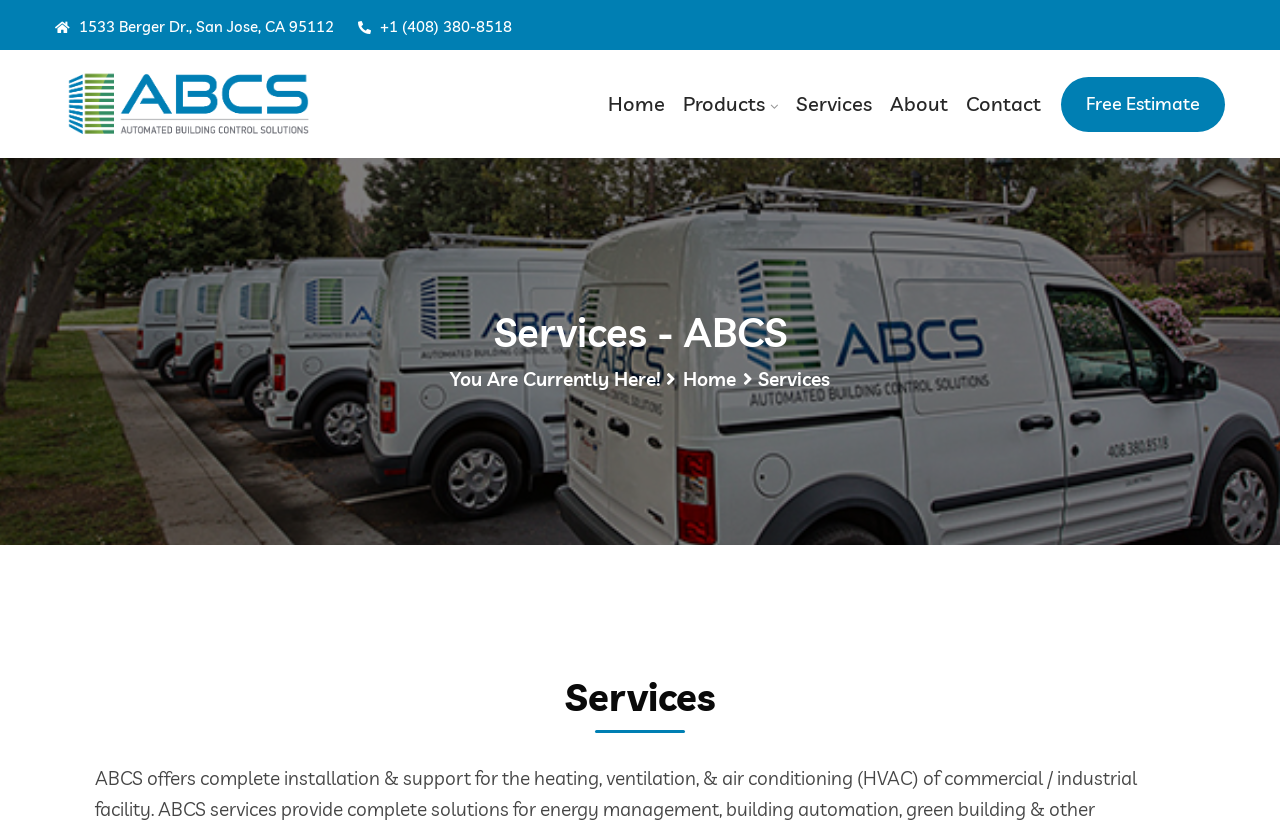Determine the bounding box coordinates of the element that should be clicked to execute the following command: "request a Free Estimate".

[0.829, 0.094, 0.957, 0.161]